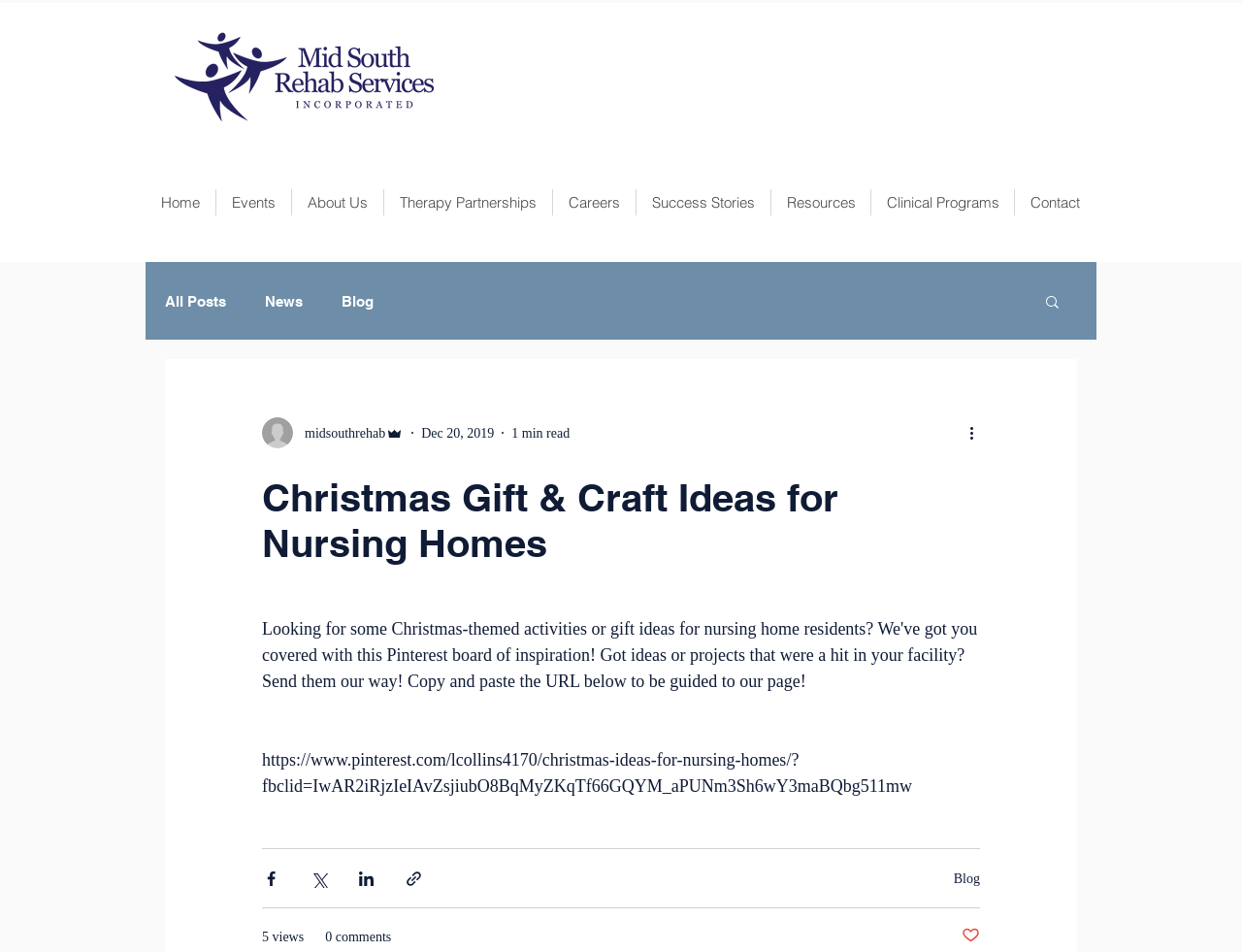Please find the top heading of the webpage and generate its text.

Christmas Gift & Craft Ideas for Nursing Homes